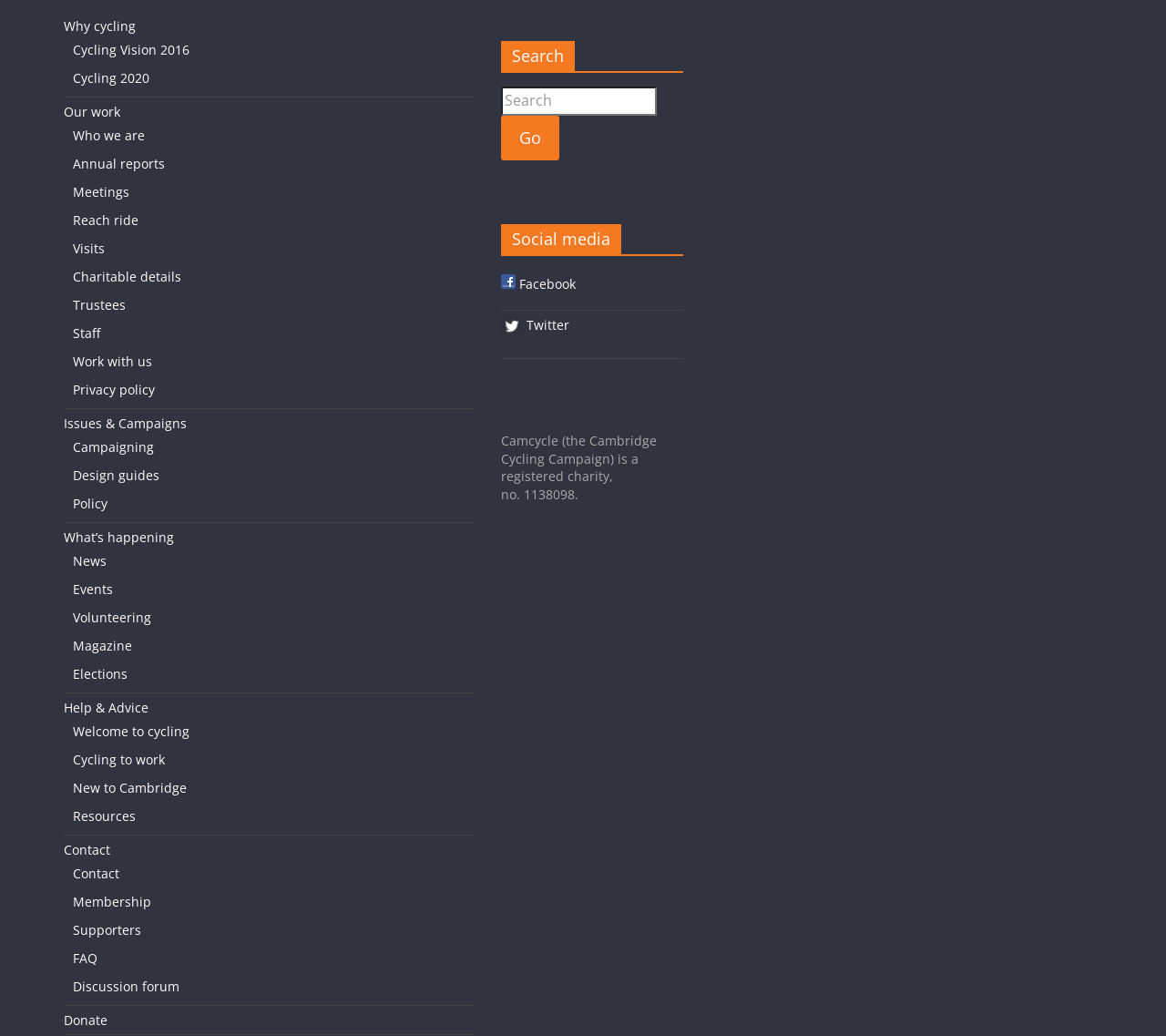Given the description of a UI element: "Visits", identify the bounding box coordinates of the matching element in the webpage screenshot.

[0.062, 0.231, 0.09, 0.248]